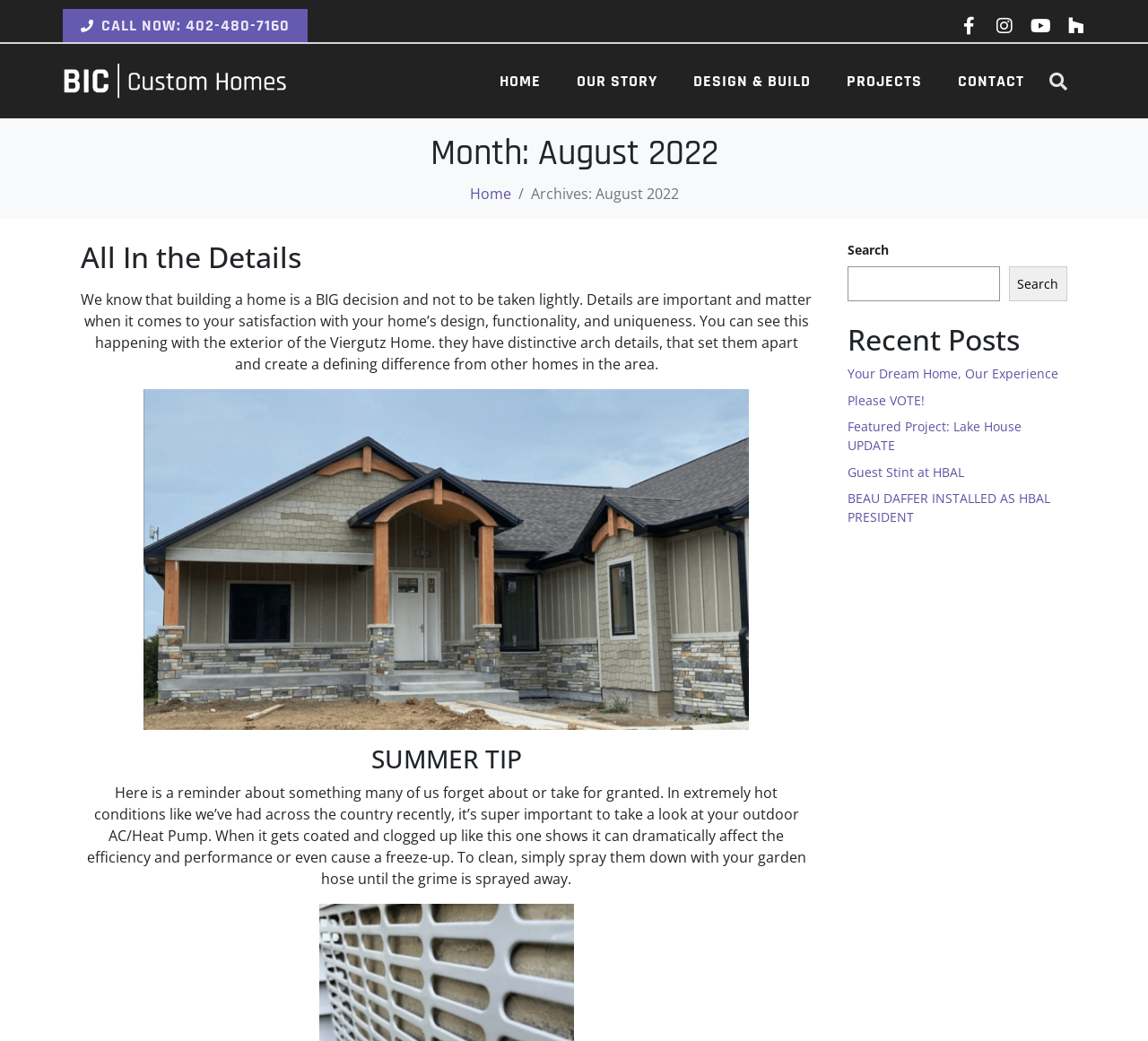Analyze the image and deliver a detailed answer to the question: What is the topic of the recent post 'All In the Details'?

The recent post 'All In the Details' discusses the importance of details in home design and functionality, as evidenced by the text 'Details are important and matter when it comes to your satisfaction with your home’s design, functionality, and uniqueness.' This suggests that the post is about the significance of attention to detail in home building.